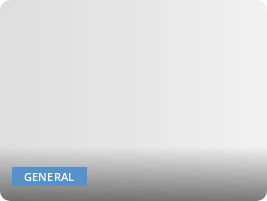What is the background color of the interface?
Look at the image and respond with a one-word or short-phrase answer.

gray